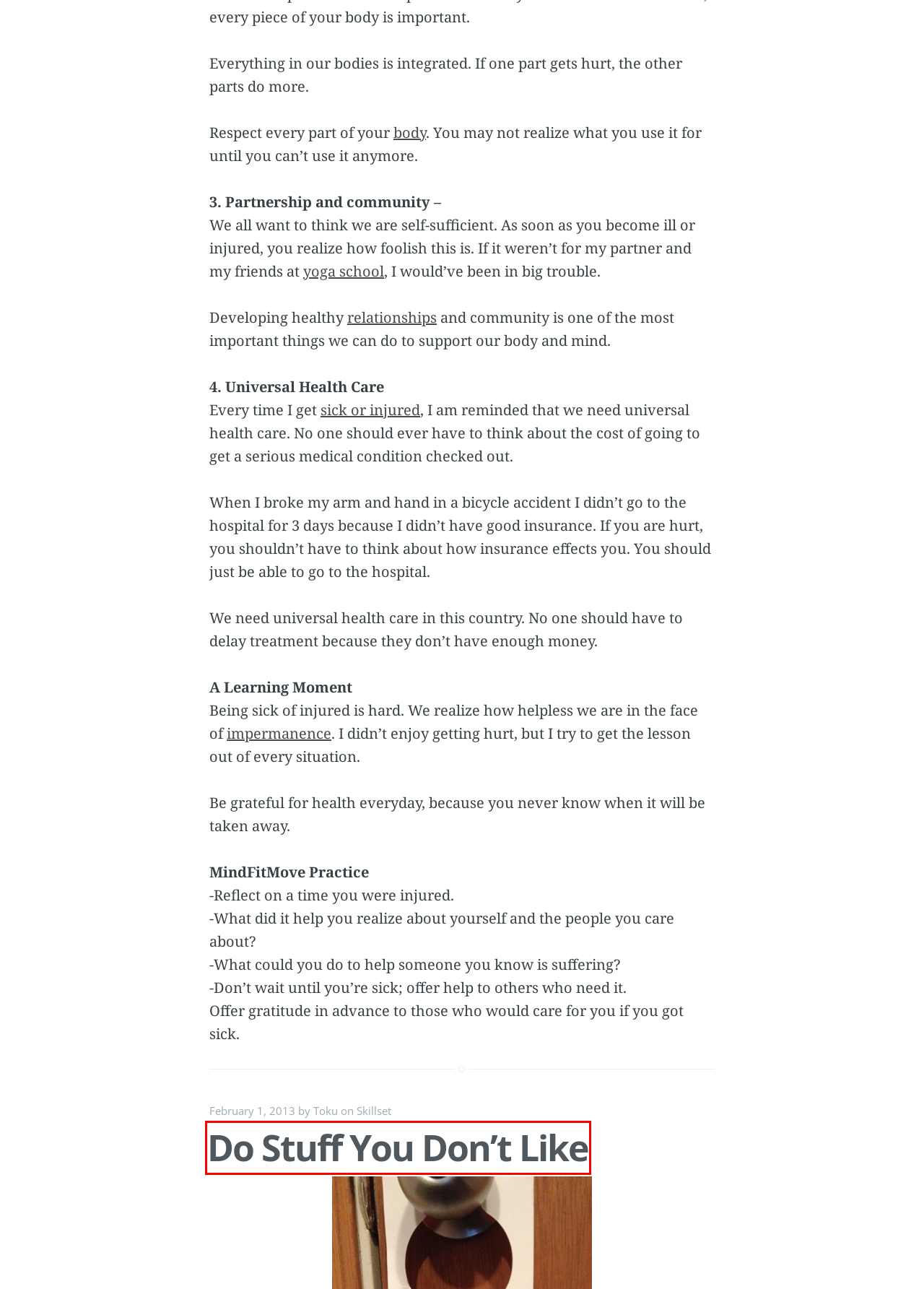A screenshot of a webpage is given, featuring a red bounding box around a UI element. Please choose the webpage description that best aligns with the new webpage after clicking the element in the bounding box. These are the descriptions:
A. GitHub - lacymorrow/casper: Casper 👻 theme for Wordpress
B. 404 - PAGE NOT FOUND
C. What’s so great about impermanence anyway? | UNEXECUTIVE
D. Do Stuff You Don’t Like | UNEXECUTIVE
E. What Your Back Can Teach You | UNEXECUTIVE
F. Unexecutive Coaching For Founders
G. Index of /blog
H. Toku | UNEXECUTIVE

D